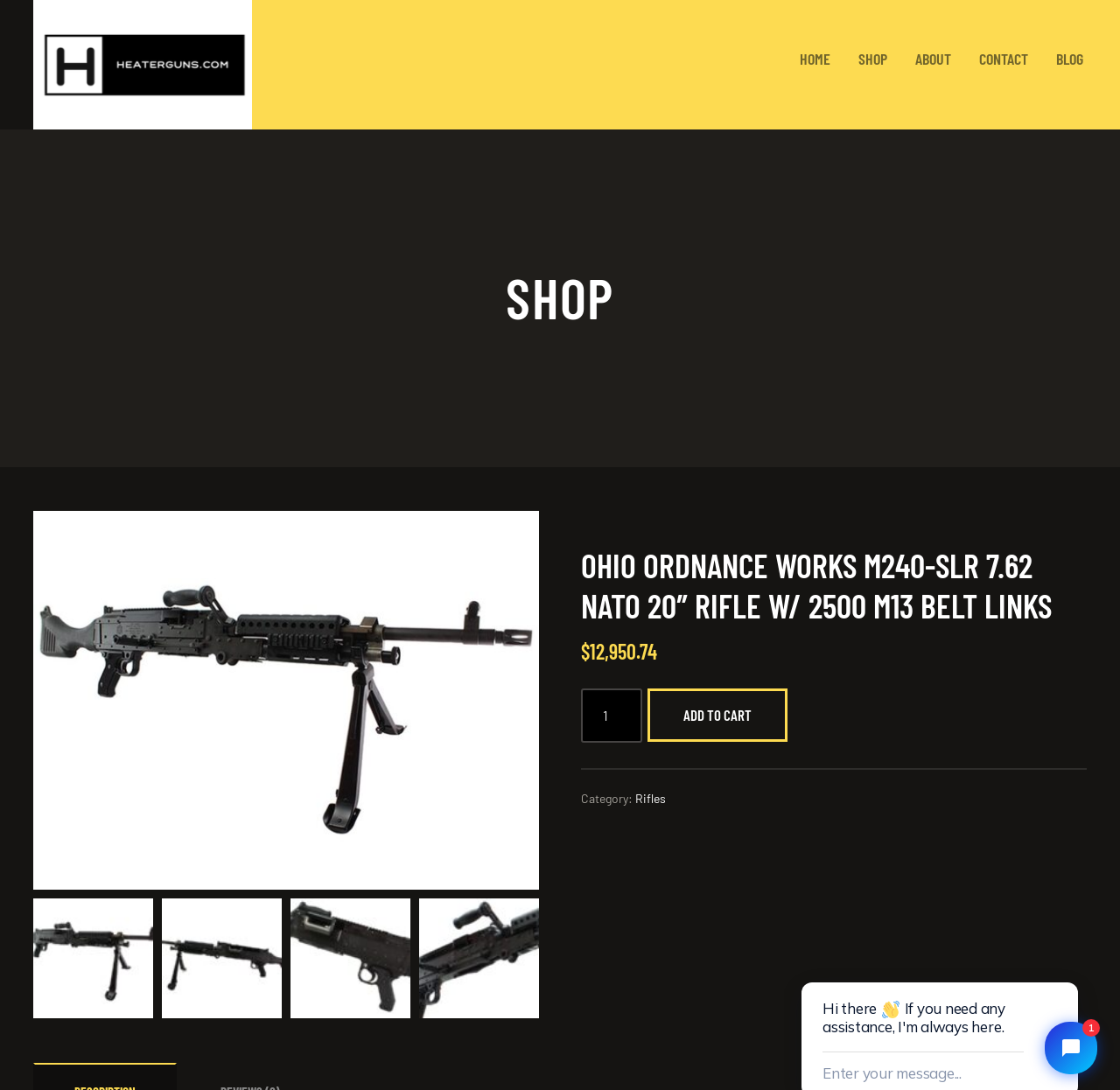What is the price of the rifle?
Please use the visual content to give a single word or phrase answer.

$12,950.74